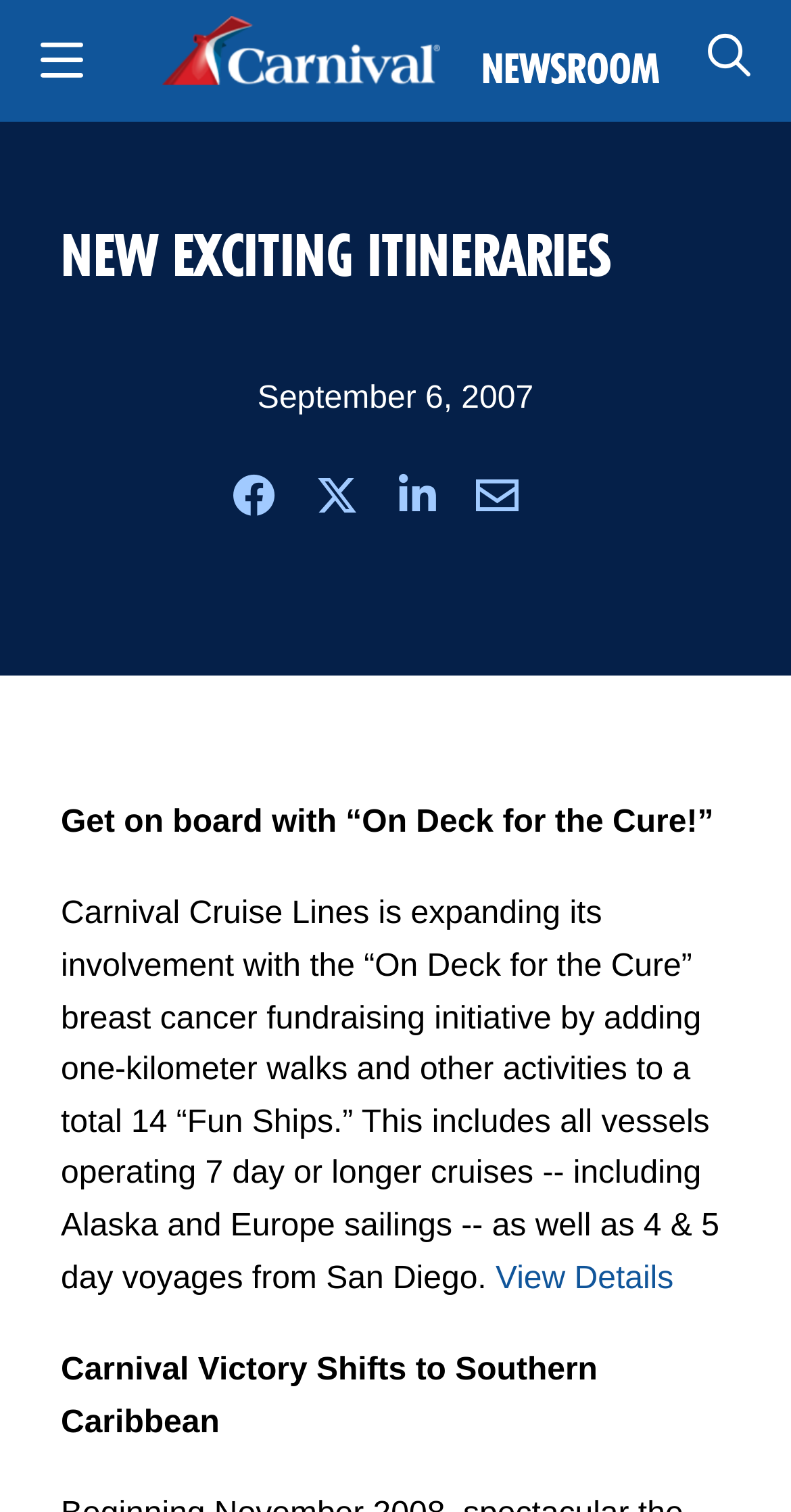Show me the bounding box coordinates of the clickable region to achieve the task as per the instruction: "Search for something".

[0.895, 0.013, 0.949, 0.067]